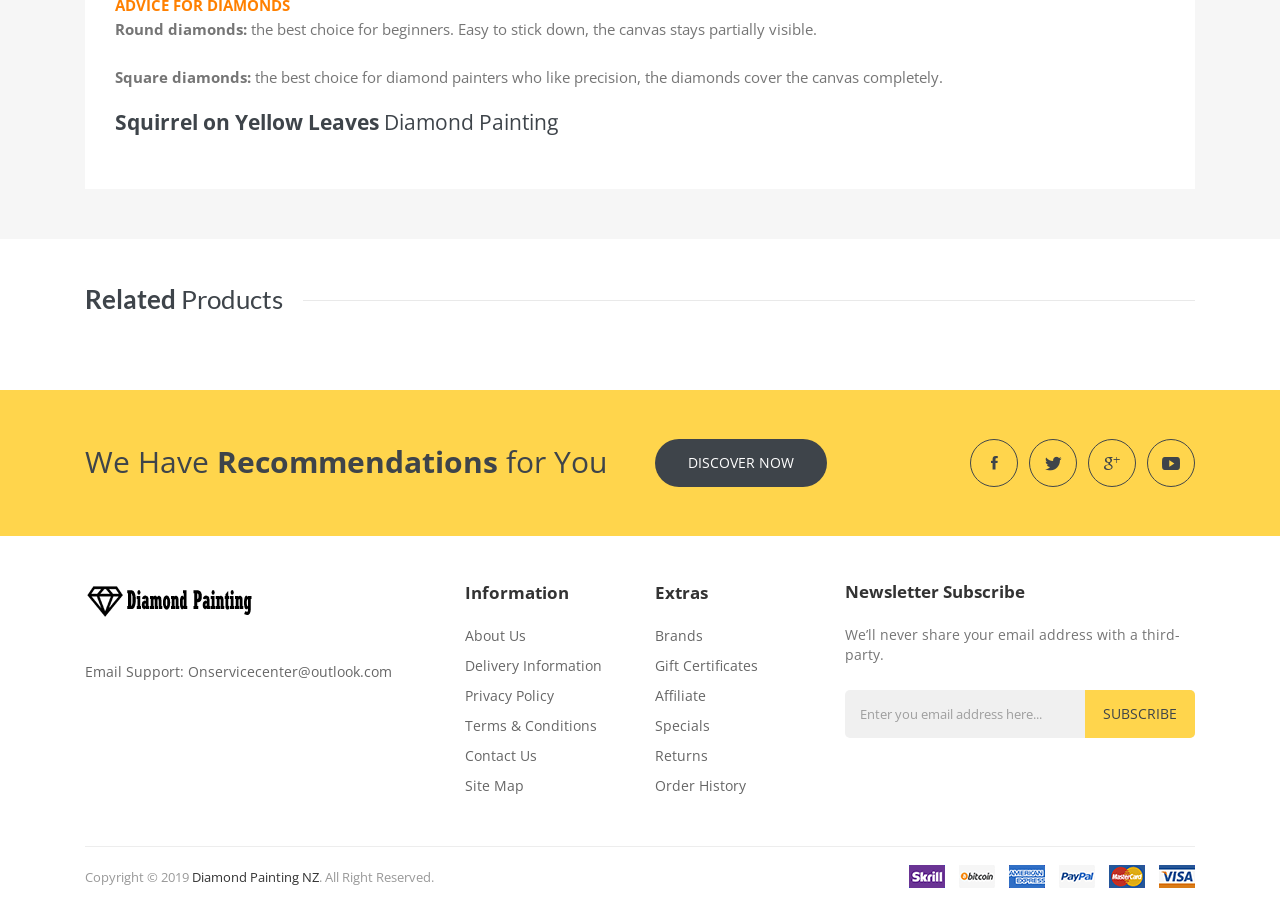Locate the bounding box coordinates for the element described below: "Privacy Policy". The coordinates must be four float values between 0 and 1, formatted as [left, top, right, bottom].

[0.363, 0.751, 0.488, 0.784]